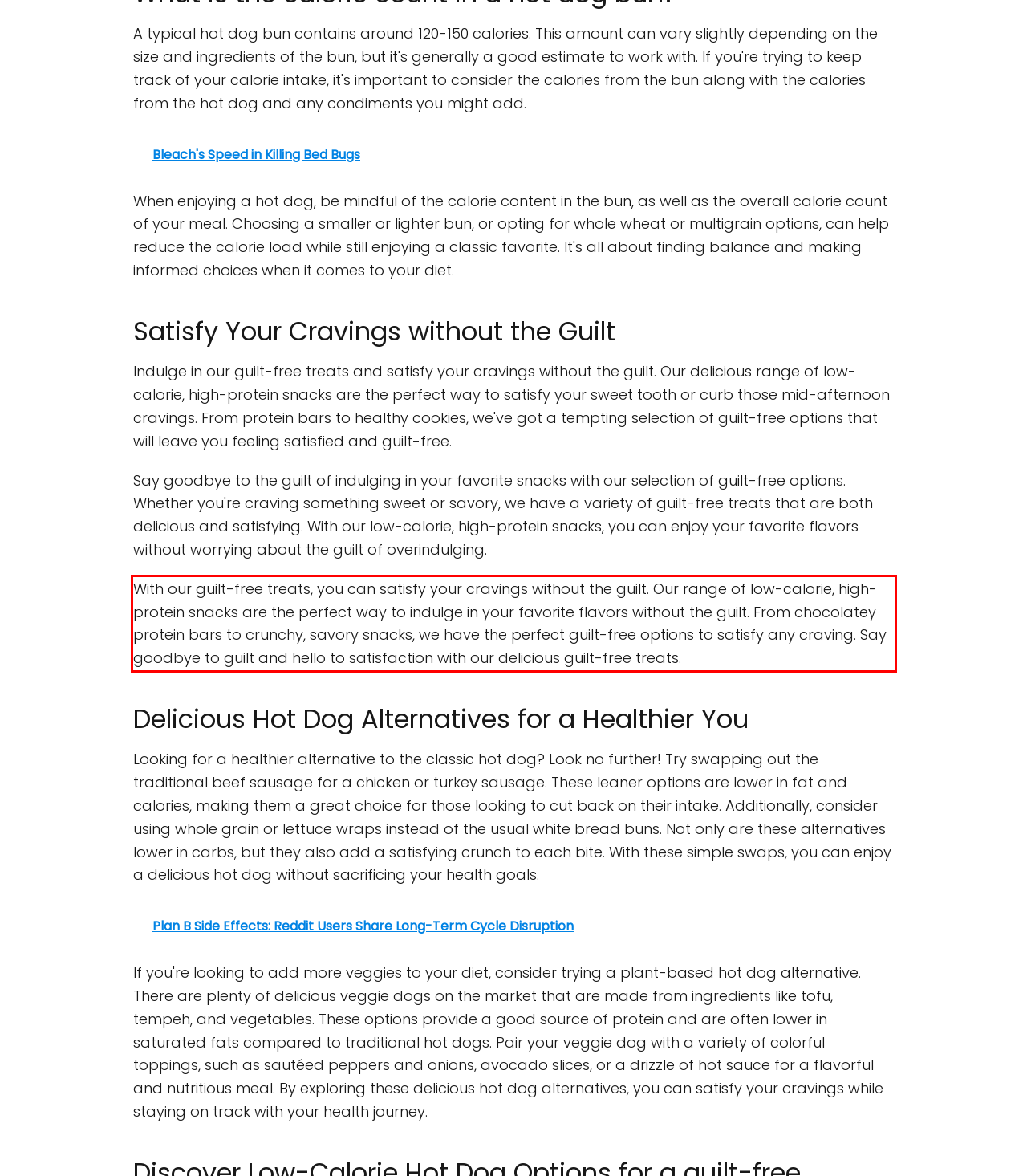Your task is to recognize and extract the text content from the UI element enclosed in the red bounding box on the webpage screenshot.

With our guilt-free treats, you can satisfy your cravings without the guilt. Our range of low-calorie, high-protein snacks are the perfect way to indulge in your favorite flavors without the guilt. From chocolatey protein bars to crunchy, savory snacks, we have the perfect guilt-free options to satisfy any craving. Say goodbye to guilt and hello to satisfaction with our delicious guilt-free treats.